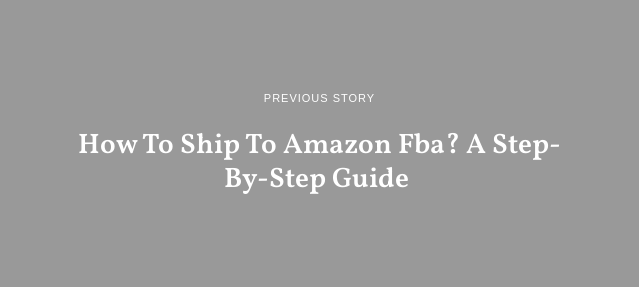Utilize the details in the image to give a detailed response to the question: What is the purpose of the guide?

The caption states that the guide is designed to help users navigate the process of shipping to Amazon's Fulfillment by Amazon (FBA) service effectively, indicating that the purpose of the guide is to provide practical guidance on this topic.